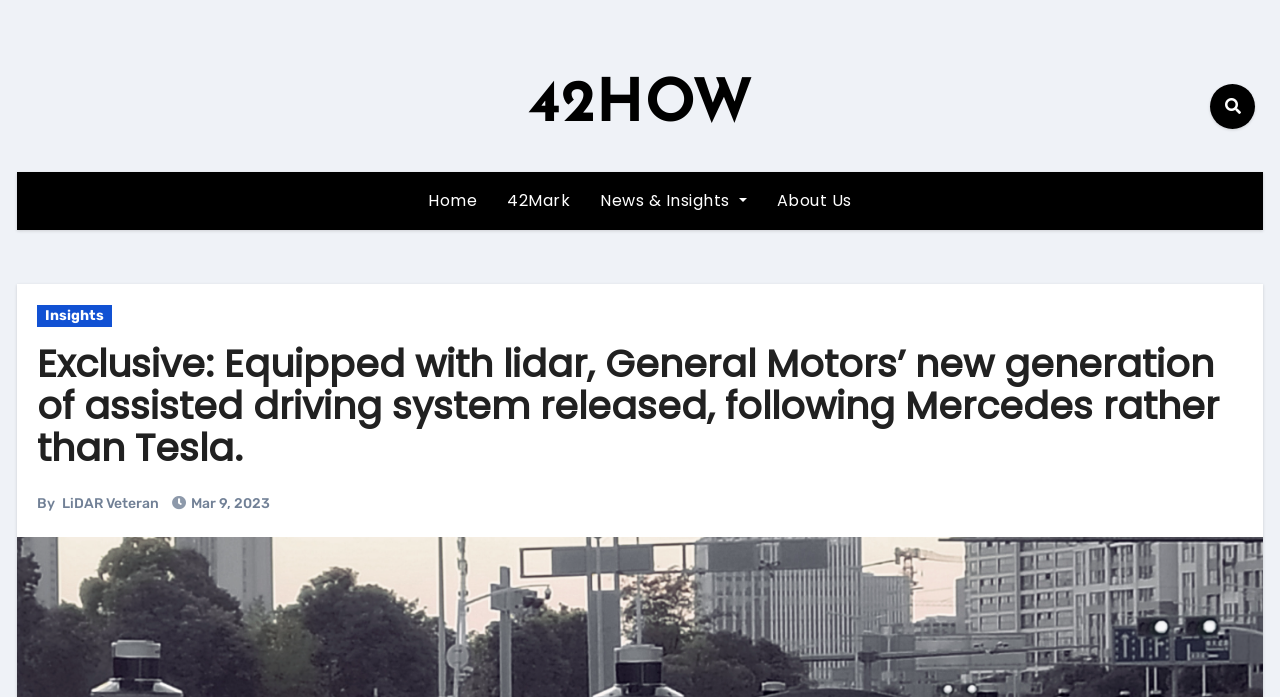Refer to the image and provide an in-depth answer to the question: 
What is the date of the article?

I found a StaticText element with the text 'Mar 9, 2023' below the author's name, which indicates the date of the article.